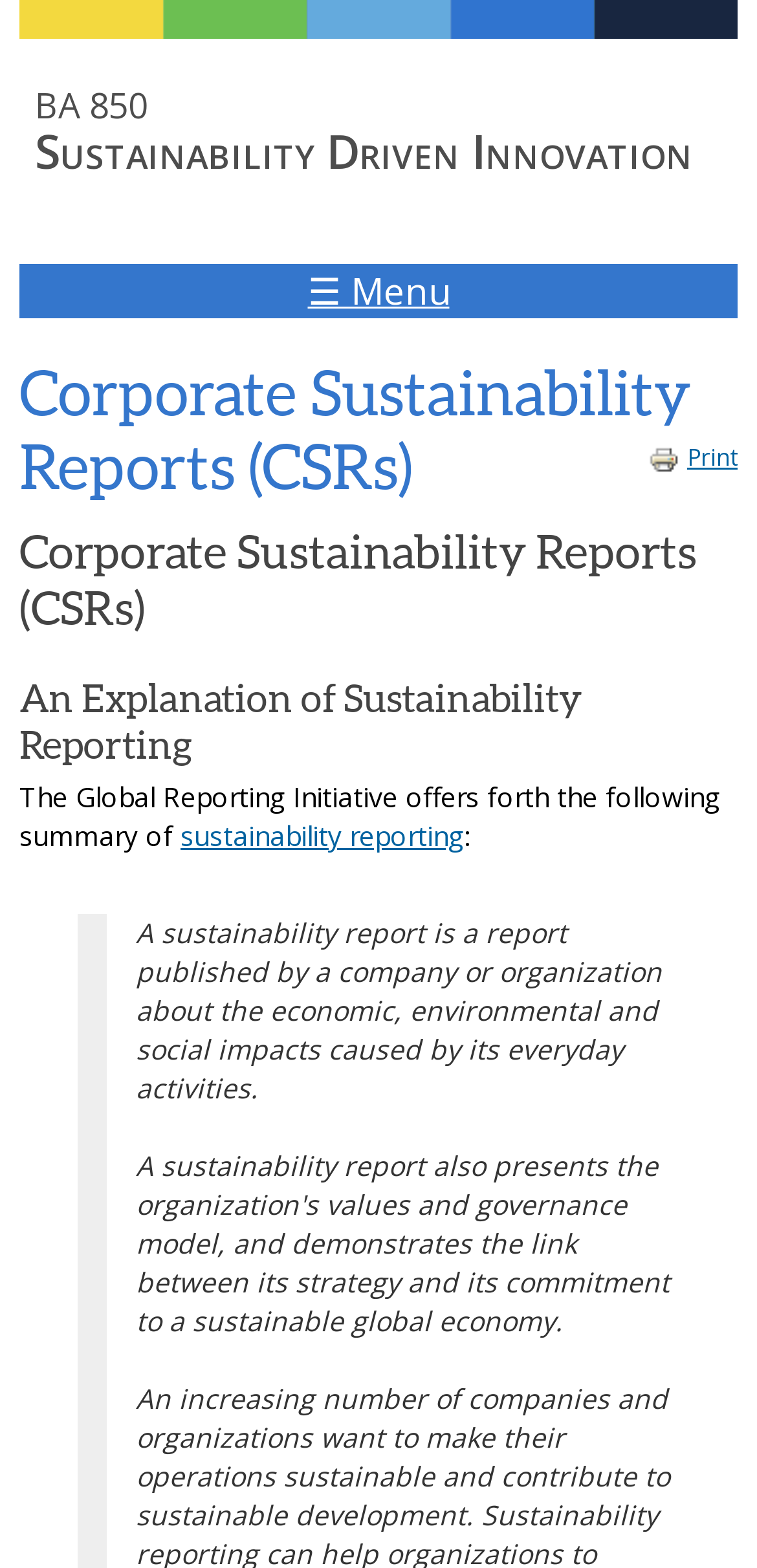What is the name of the course?
Provide a thorough and detailed answer to the question.

The name of the course can be found in the top-left corner of the webpage, inside a table cell, which is 'BA 850 Sustainability Driven Innovation'.